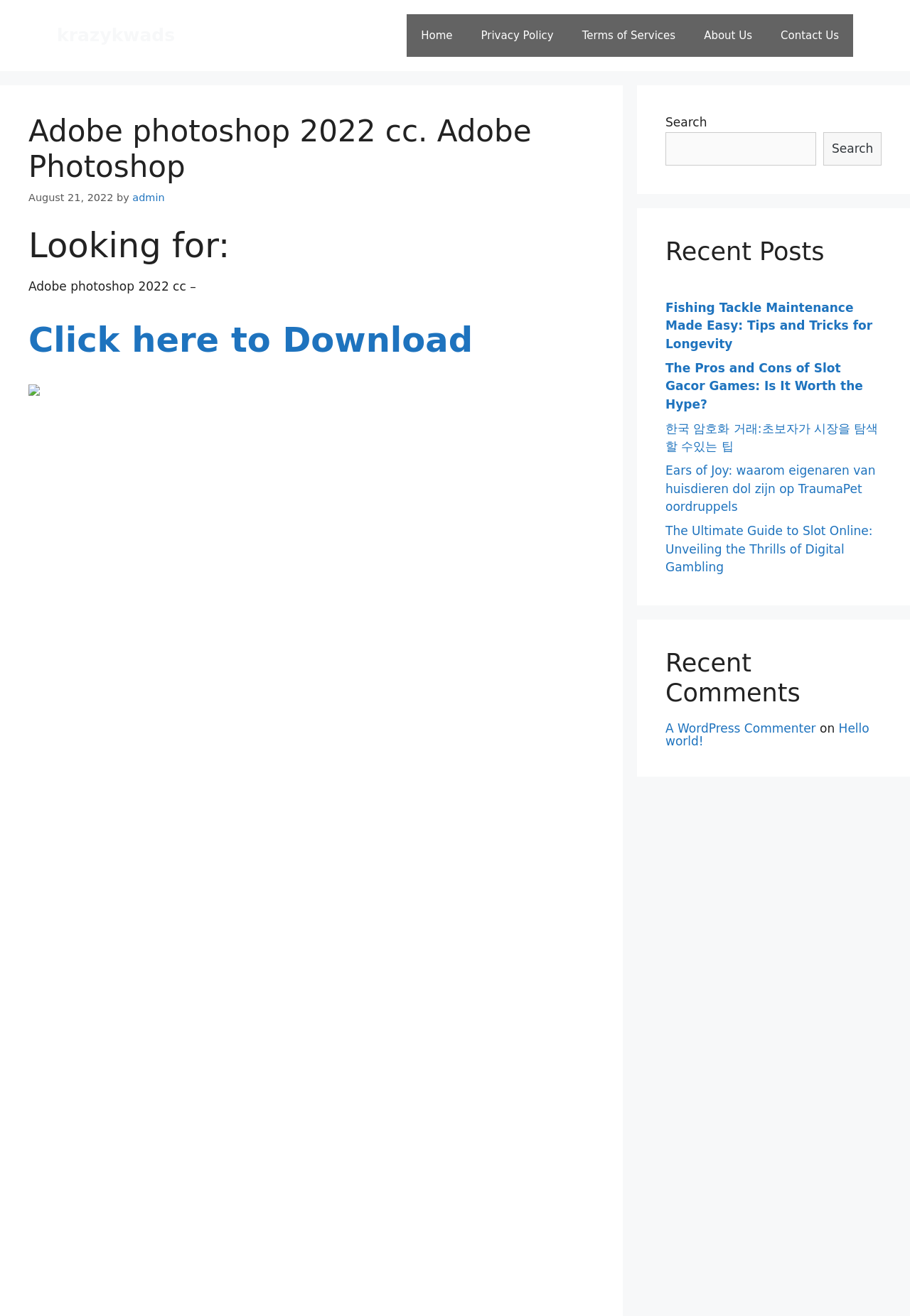Please specify the bounding box coordinates of the clickable region to carry out the following instruction: "View the 'Recent Posts'". The coordinates should be four float numbers between 0 and 1, in the format [left, top, right, bottom].

[0.731, 0.18, 0.969, 0.202]